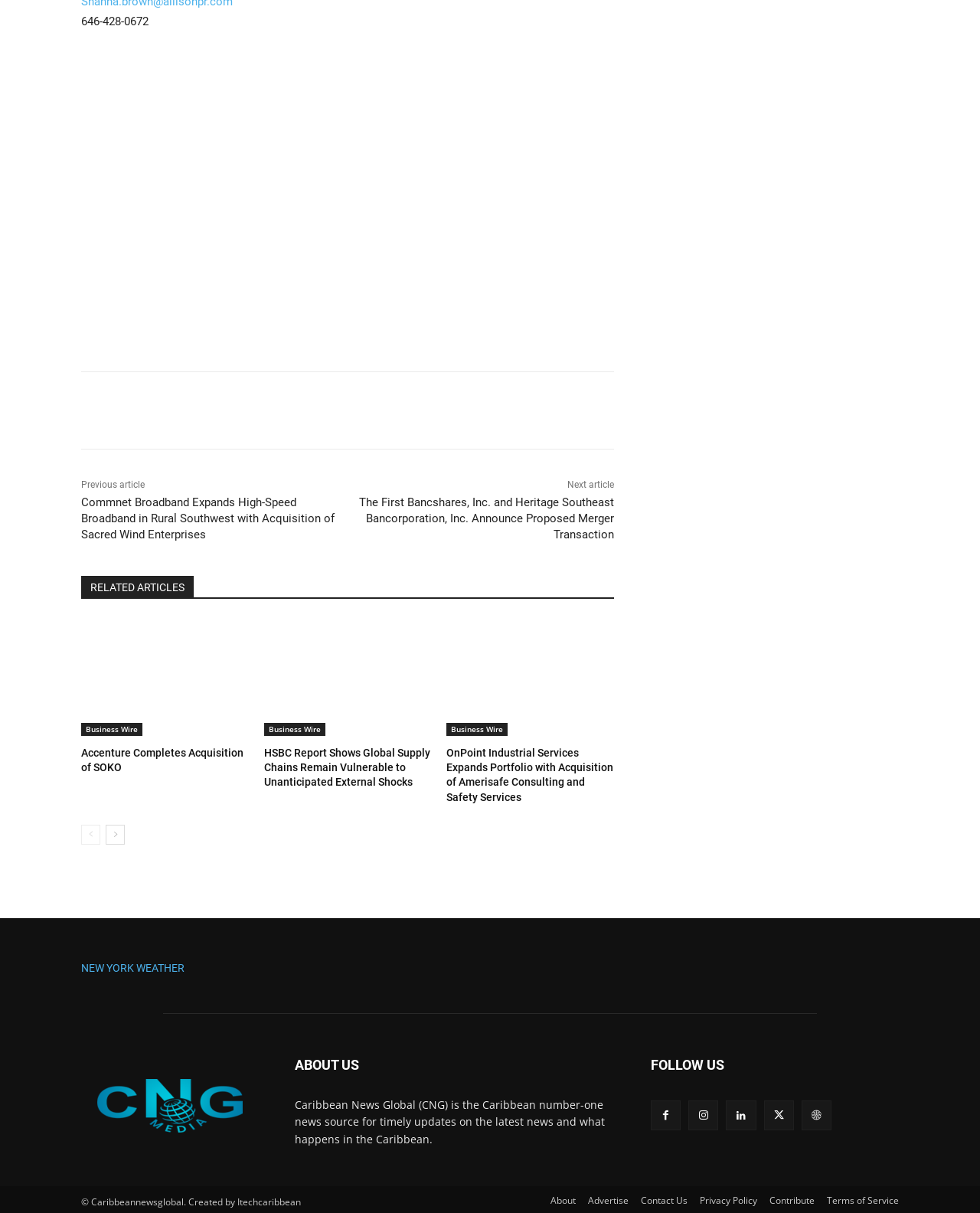Determine the bounding box coordinates for the UI element matching this description: "Business Wire".

[0.269, 0.596, 0.332, 0.606]